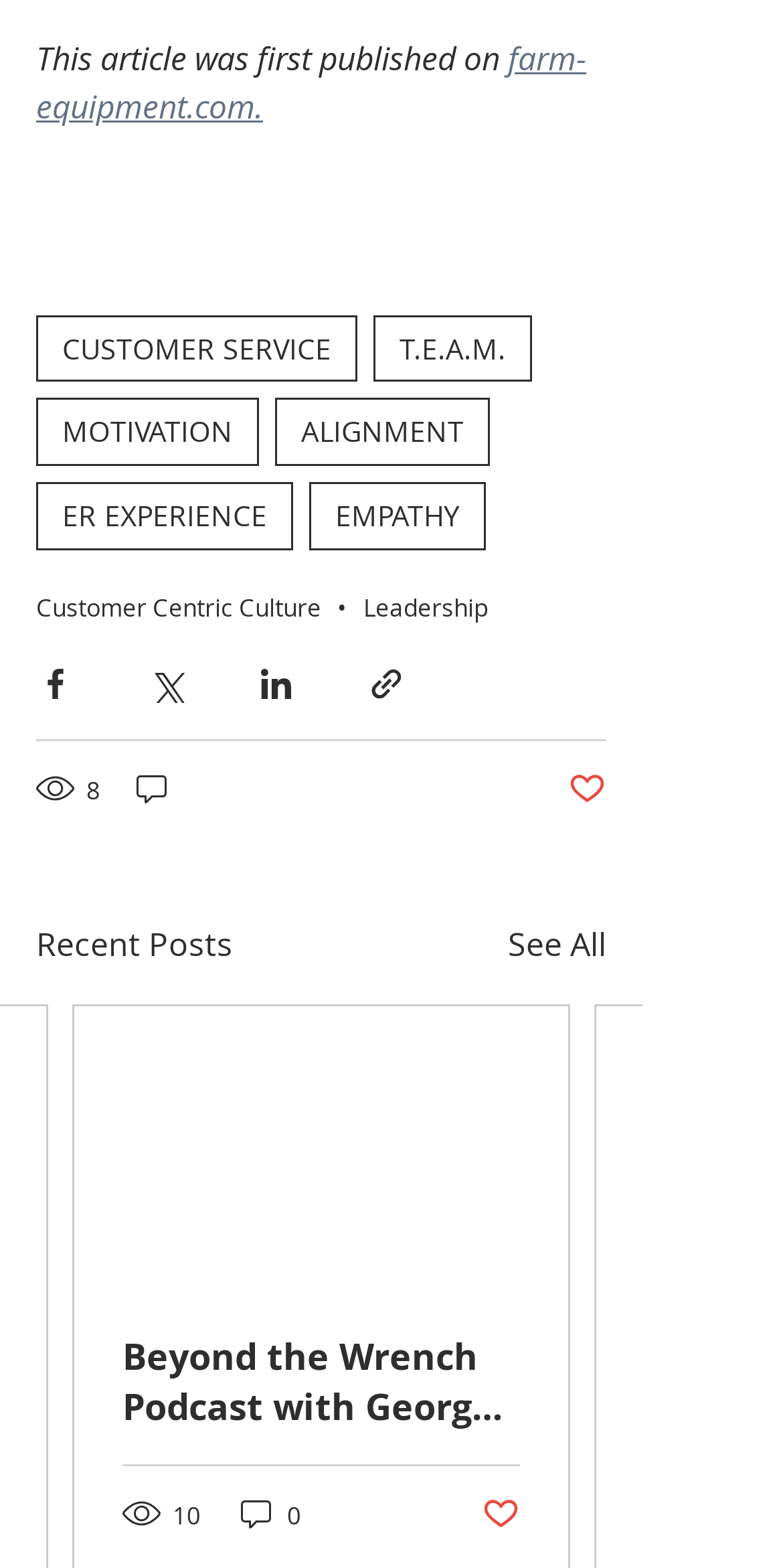Please locate the bounding box coordinates of the element that needs to be clicked to achieve the following instruction: "Click on CUSTOMER SERVICE". The coordinates should be four float numbers between 0 and 1, i.e., [left, top, right, bottom].

[0.046, 0.201, 0.456, 0.244]